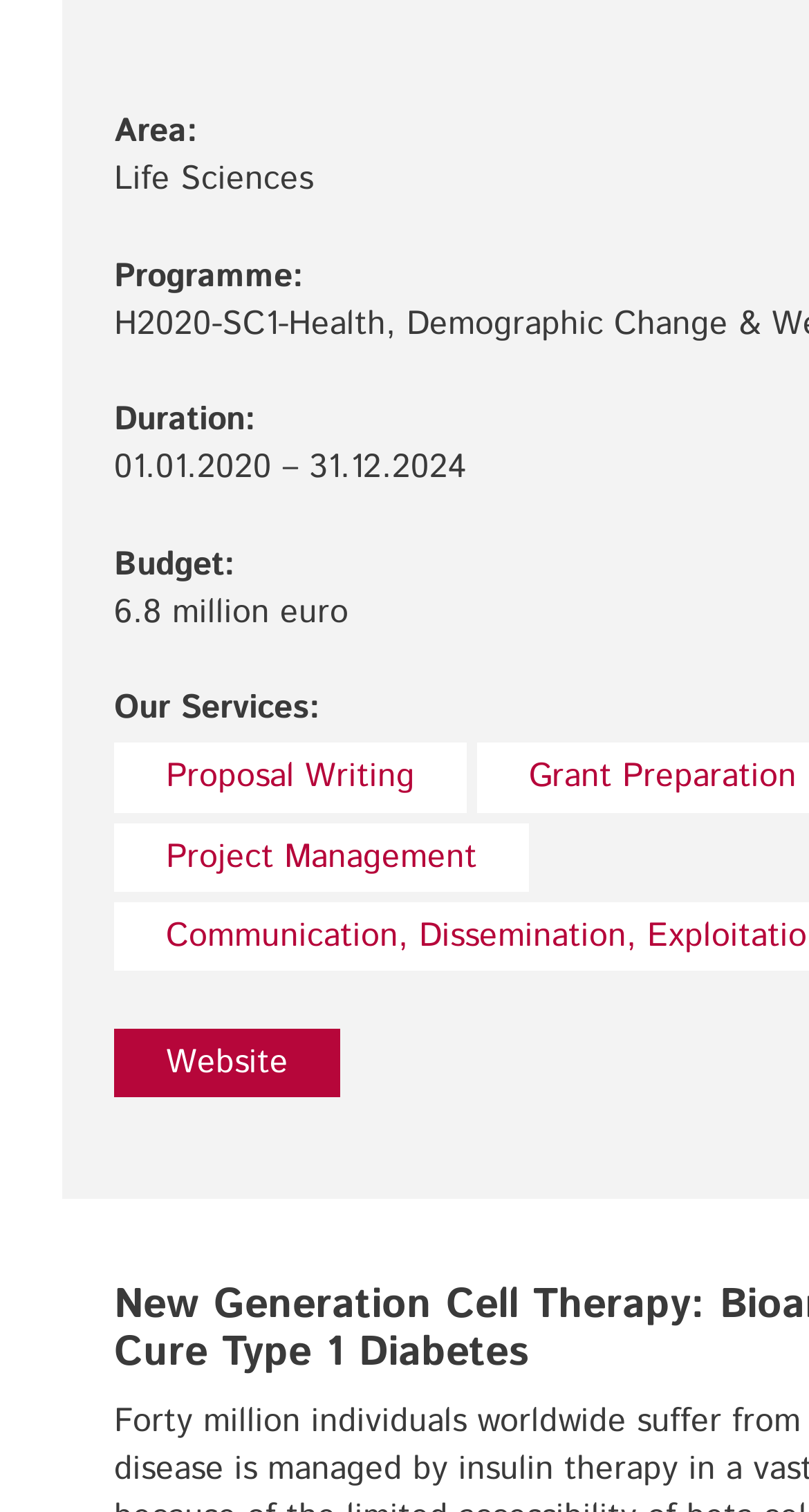Please identify the bounding box coordinates for the region that you need to click to follow this instruction: "View funded projects".

[0.197, 0.657, 0.628, 0.703]